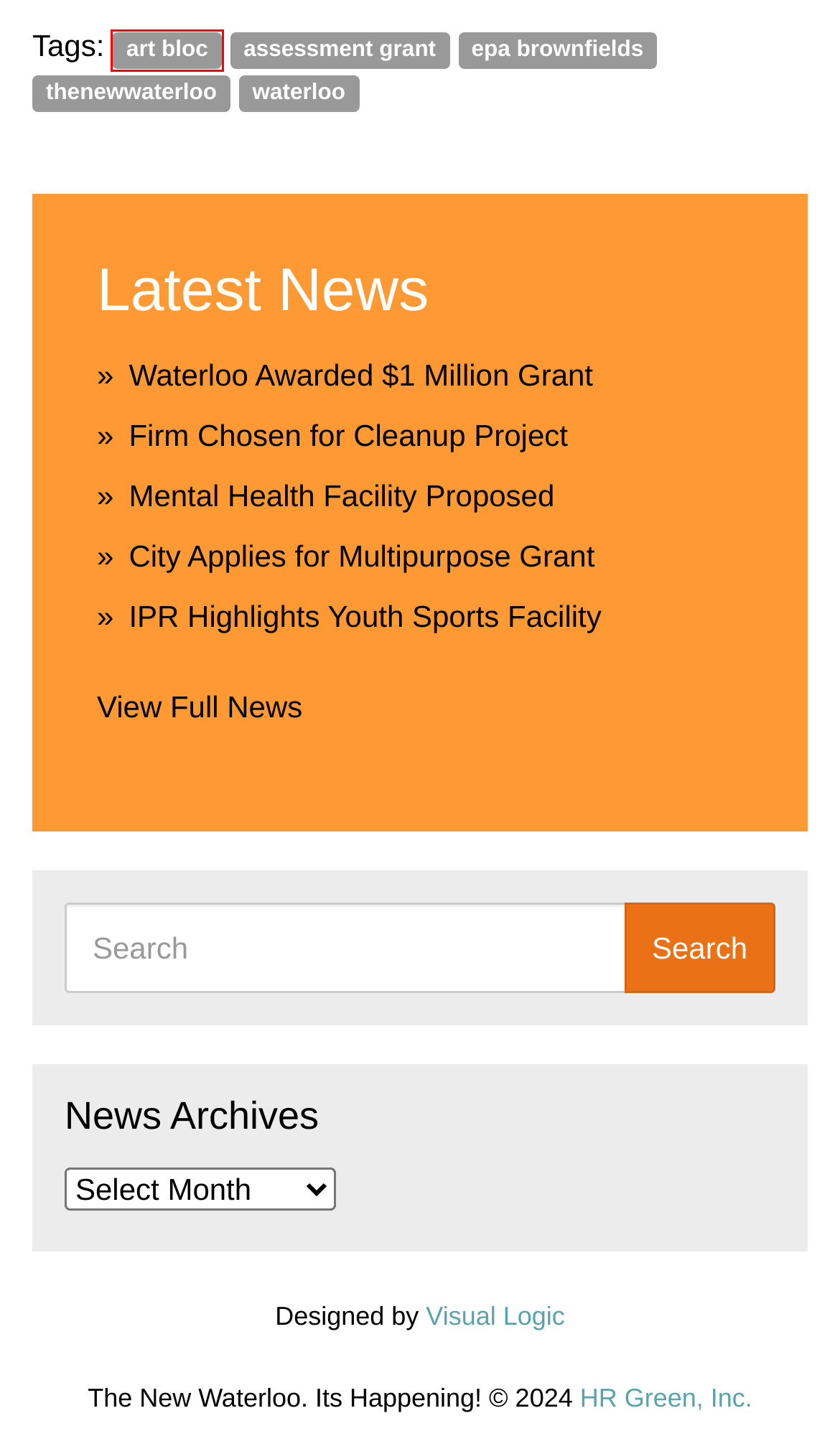A screenshot of a webpage is given, featuring a red bounding box around a UI element. Please choose the webpage description that best aligns with the new webpage after clicking the element in the bounding box. These are the descriptions:
A. Waterloo Awarded $1 Million Grant | The New Waterloo
B. waterloo | The New Waterloo
C. art bloc | The New Waterloo
D. IPR Highlights Youth Sports Facility | The New Waterloo
E. assessment grant | The New Waterloo
F. Home | HR Green, Inc.
G. News | The New Waterloo
H. thenewwaterloo | The New Waterloo

C